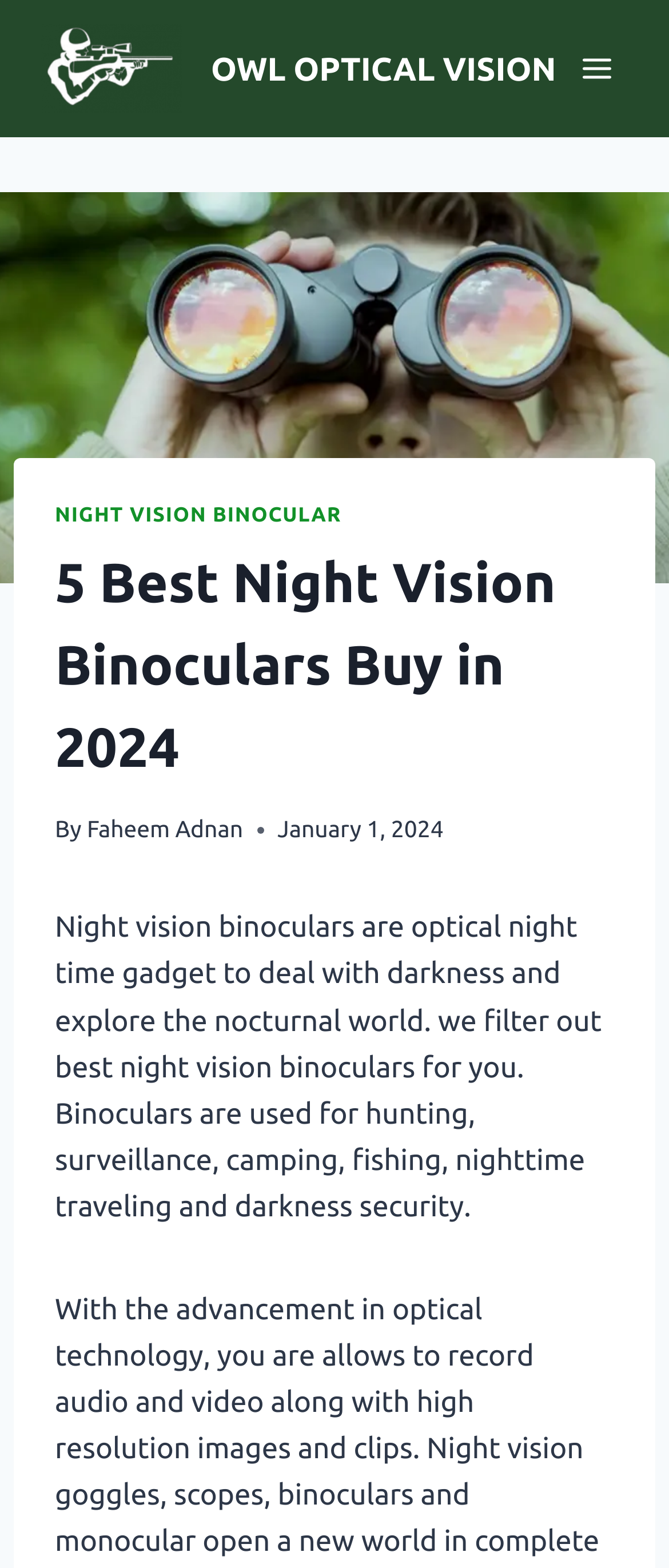Using the information shown in the image, answer the question with as much detail as possible: When was this article published?

The publication date of this article is January 1, 2024, which is mentioned in the time element below the header '5 Best Night Vision Binoculars Buy in 2024'.